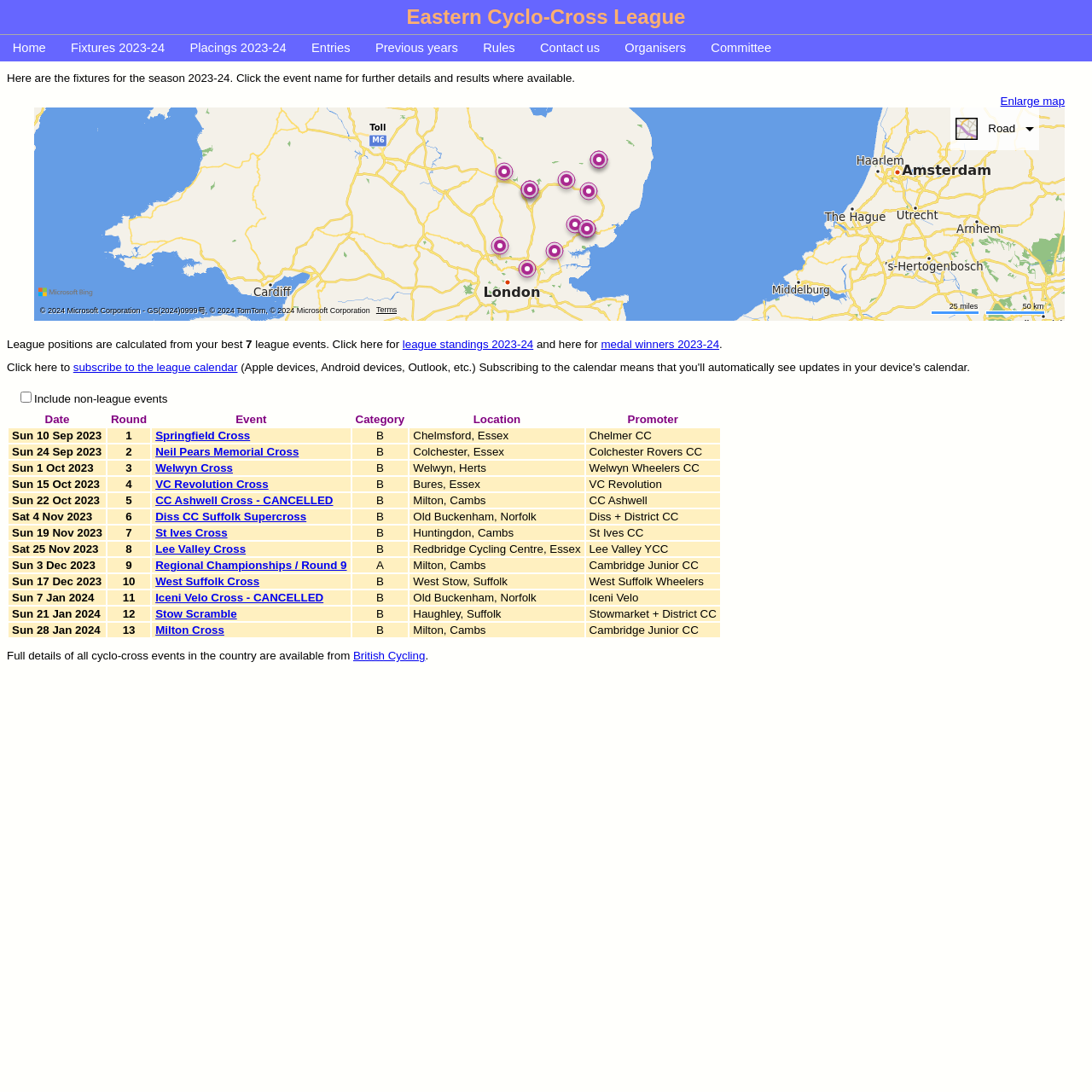Determine the bounding box coordinates of the UI element described by: "aria-label="Microsoft Bing" title="Microsoft Bing"".

[0.035, 0.262, 0.089, 0.274]